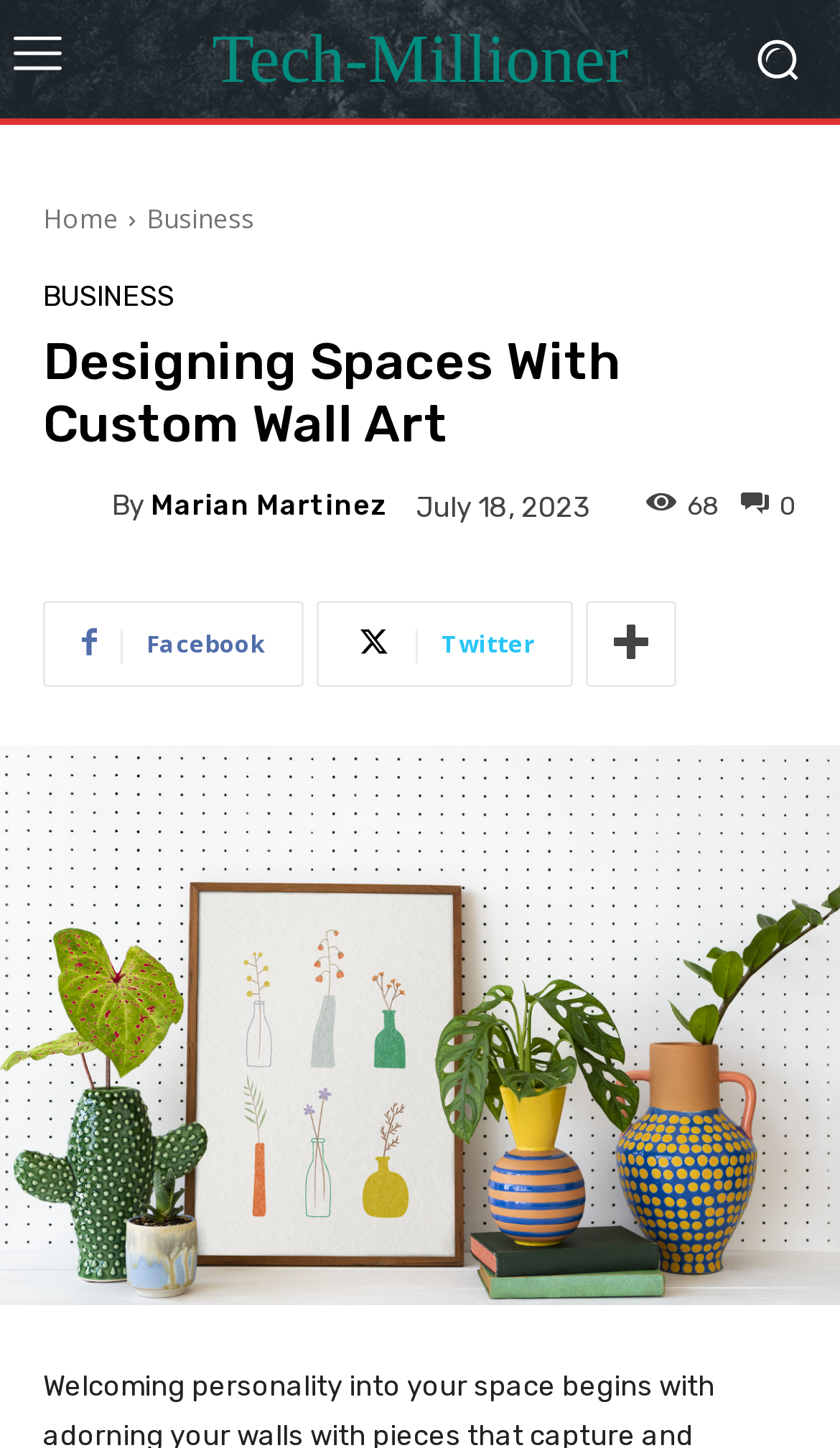What is the date of the article?
Using the image as a reference, give a one-word or short phrase answer.

July 18, 2023